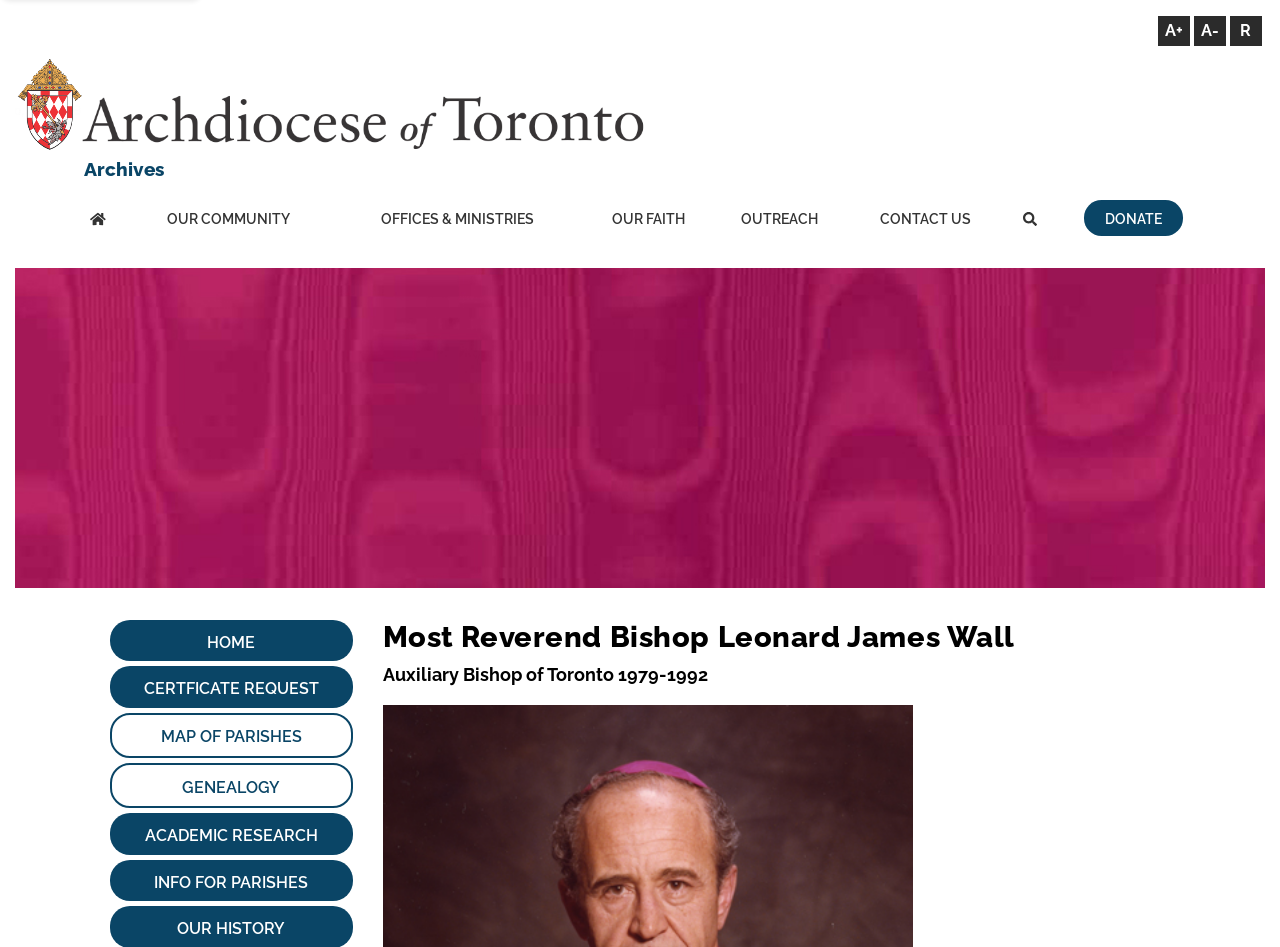Construct a thorough caption encompassing all aspects of the webpage.

This webpage is about the biography of the Most Reverend Leonard Wall, the former Auxiliary Bishop of Toronto. At the top right corner, there are three buttons for adjusting font size, labeled 'A+', 'A-', and 'R'. Below these buttons, there is a link to the Archdiocese of Toronto, which is also the title of the webpage. 

On the top left side, there is a navigation menu with links to various sections, including 'Home', 'OUR COMMUNITY', 'OFFICES & MINISTRIES', 'OUR FAITH', 'OUTREACH', 'CONTACT US', and 'Search'. A 'DONATE' link is located at the top right corner.

Below the navigation menu, there is a banner image of Bishop Leonard Wall, spanning almost the entire width of the page. Underneath the banner, there are two columns of links. The left column has links to 'Home - Archives', 'CERTIFICATE REQUEST', 'MAP OF PARISHES', 'GENEALOGY', 'ACADEMIC RESEARCH', and 'INFO FOR PARISHES'. The right column has a heading with the name of Bishop Leonard Wall, followed by a description of his role as the Auxiliary Bishop of Toronto from 1979 to 1992.